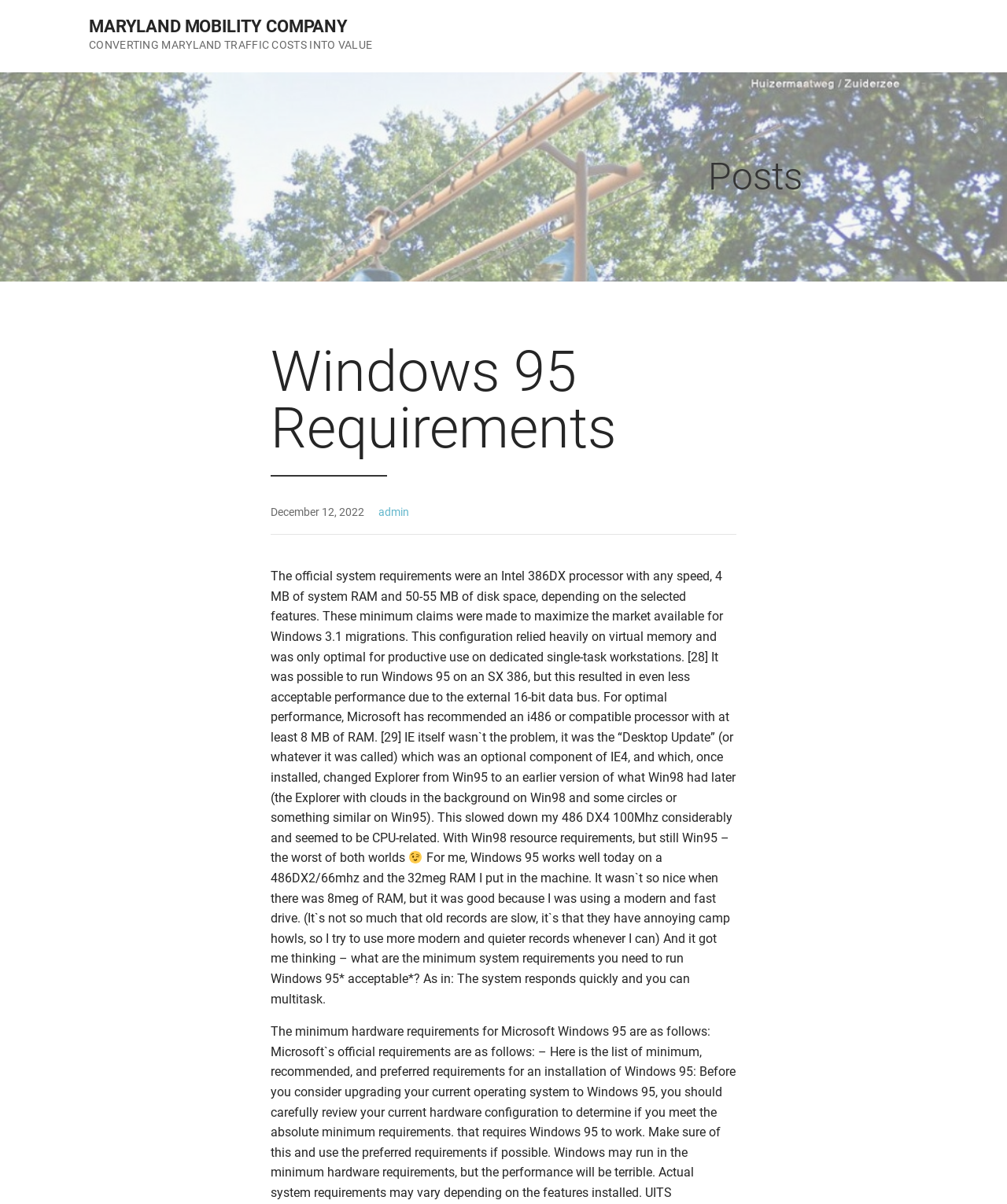Using the image as a reference, answer the following question in as much detail as possible:
How much disk space is required for Windows 95?

The webpage states that the official system requirements for Windows 95 include 50-55 MB of disk space, depending on the selected features, as mentioned in the text under the 'Posts' section.